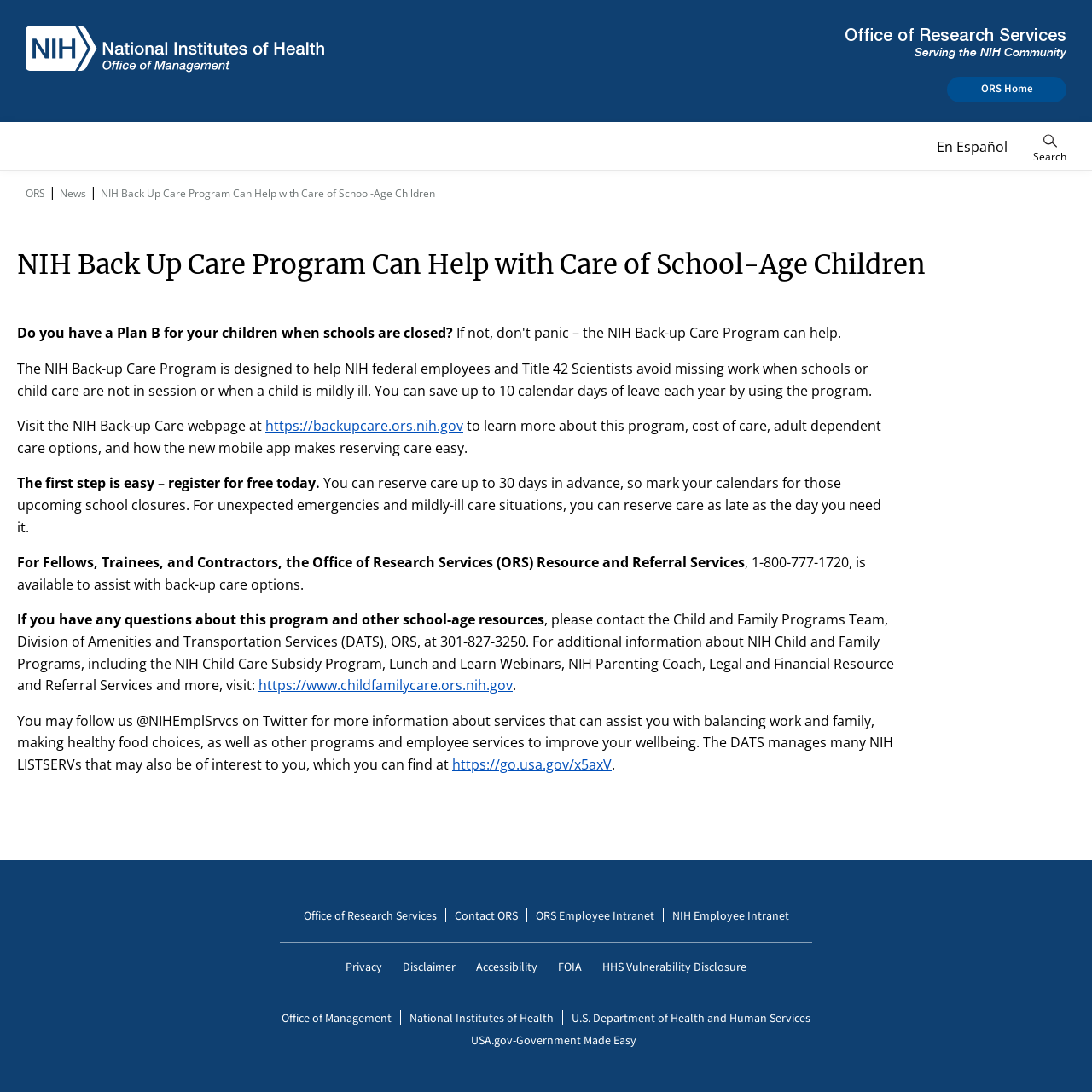Specify the bounding box coordinates for the region that must be clicked to perform the given instruction: "Watch the video".

None